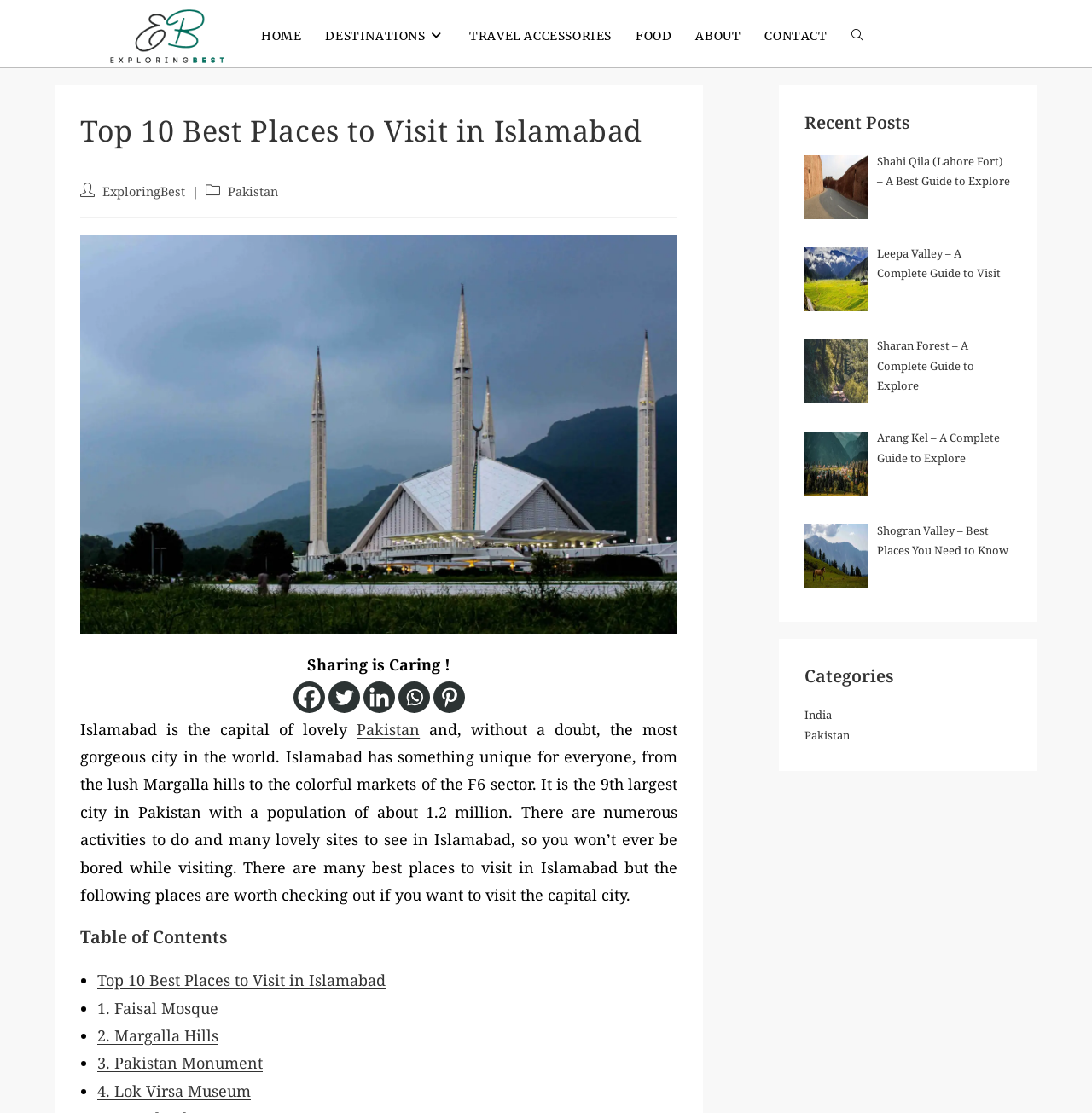How many links are there in the primary sidebar?
Utilize the information in the image to give a detailed answer to the question.

The primary sidebar is located on the right side of the webpage and contains links to recent posts. There are 5 links in total, each with a corresponding image.